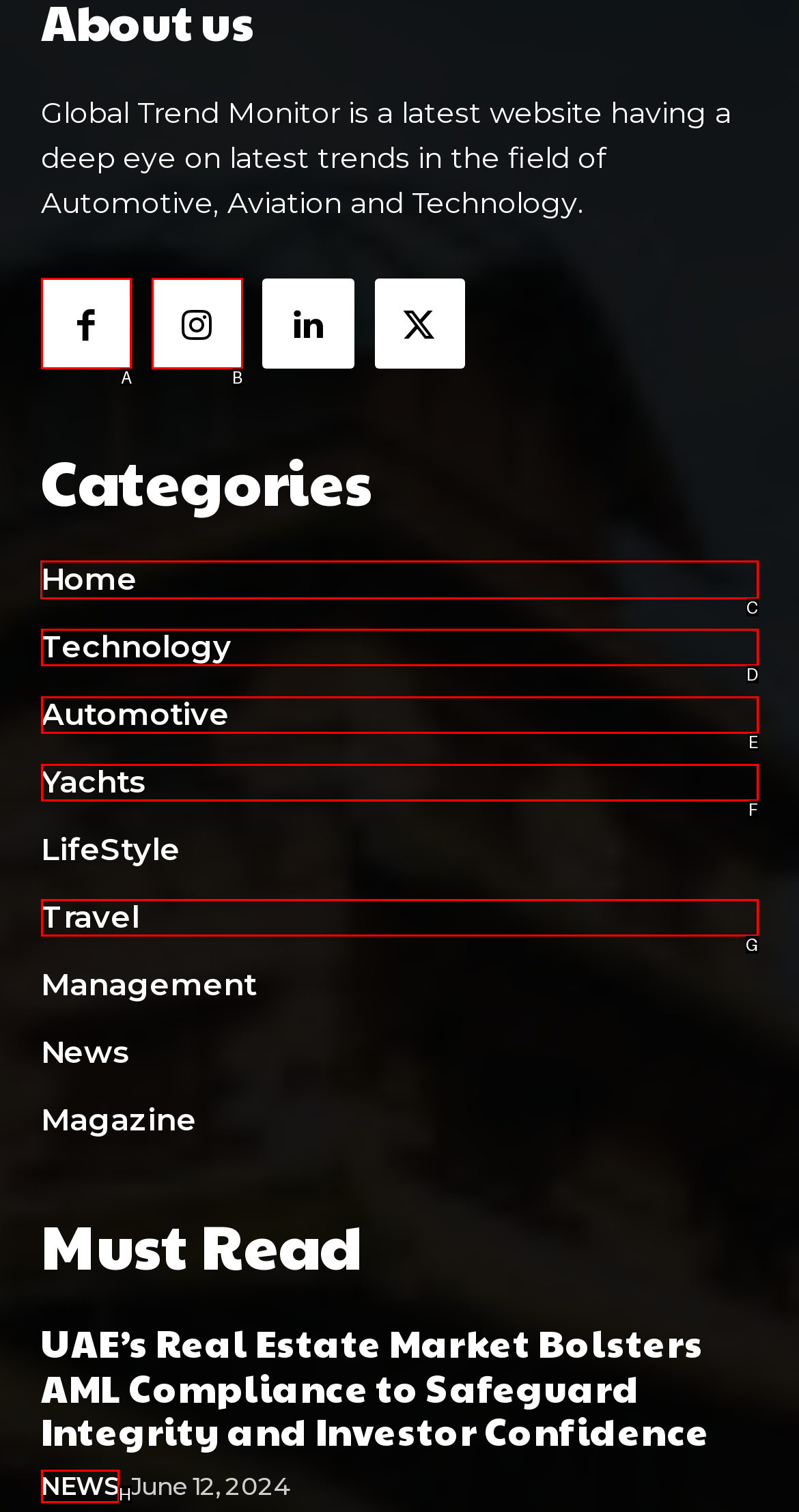Select the right option to accomplish this task: Go to the Home page. Reply with the letter corresponding to the correct UI element.

C